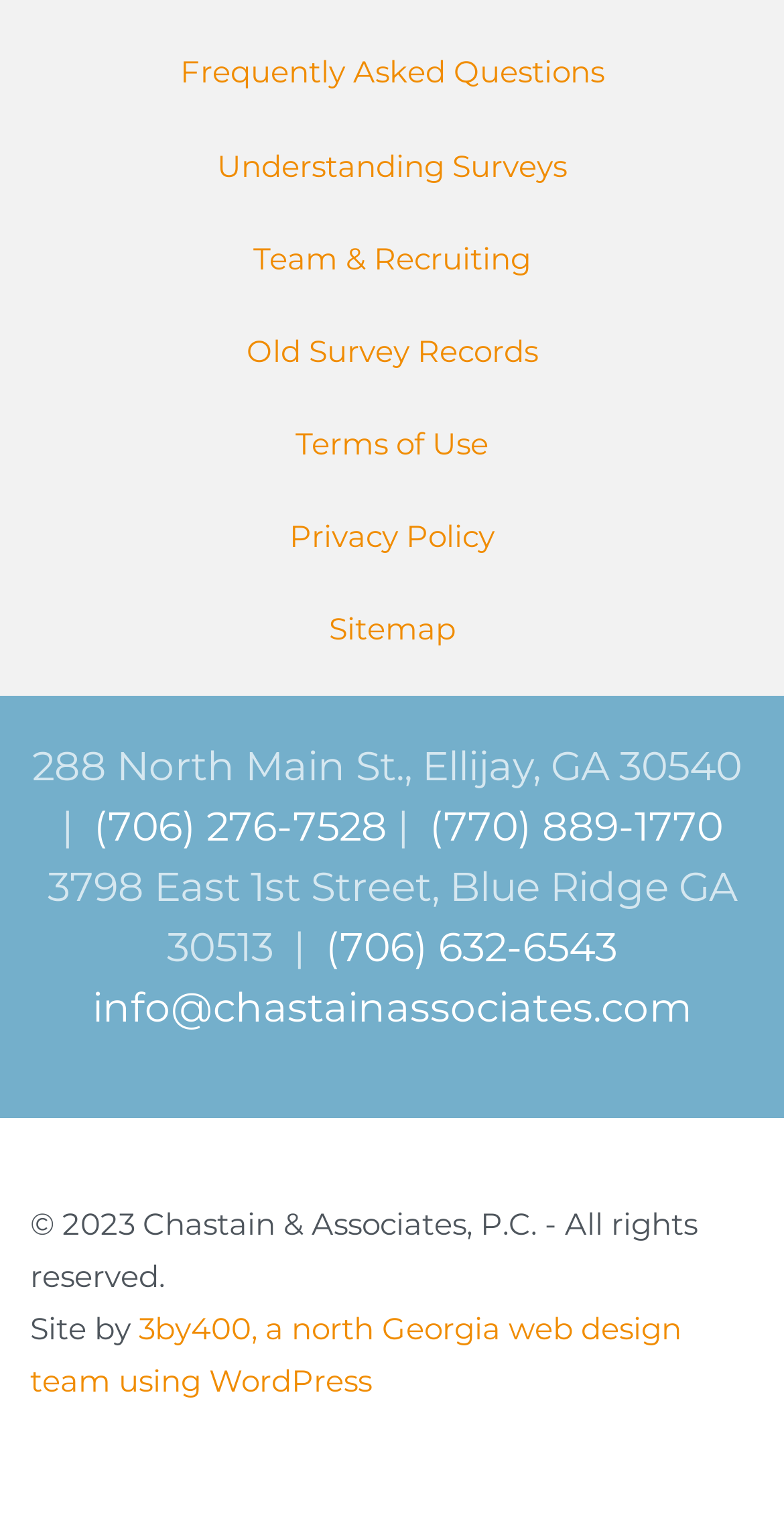Locate the bounding box of the UI element described by: "Frequently Asked Questions" in the given webpage screenshot.

[0.038, 0.031, 0.962, 0.065]